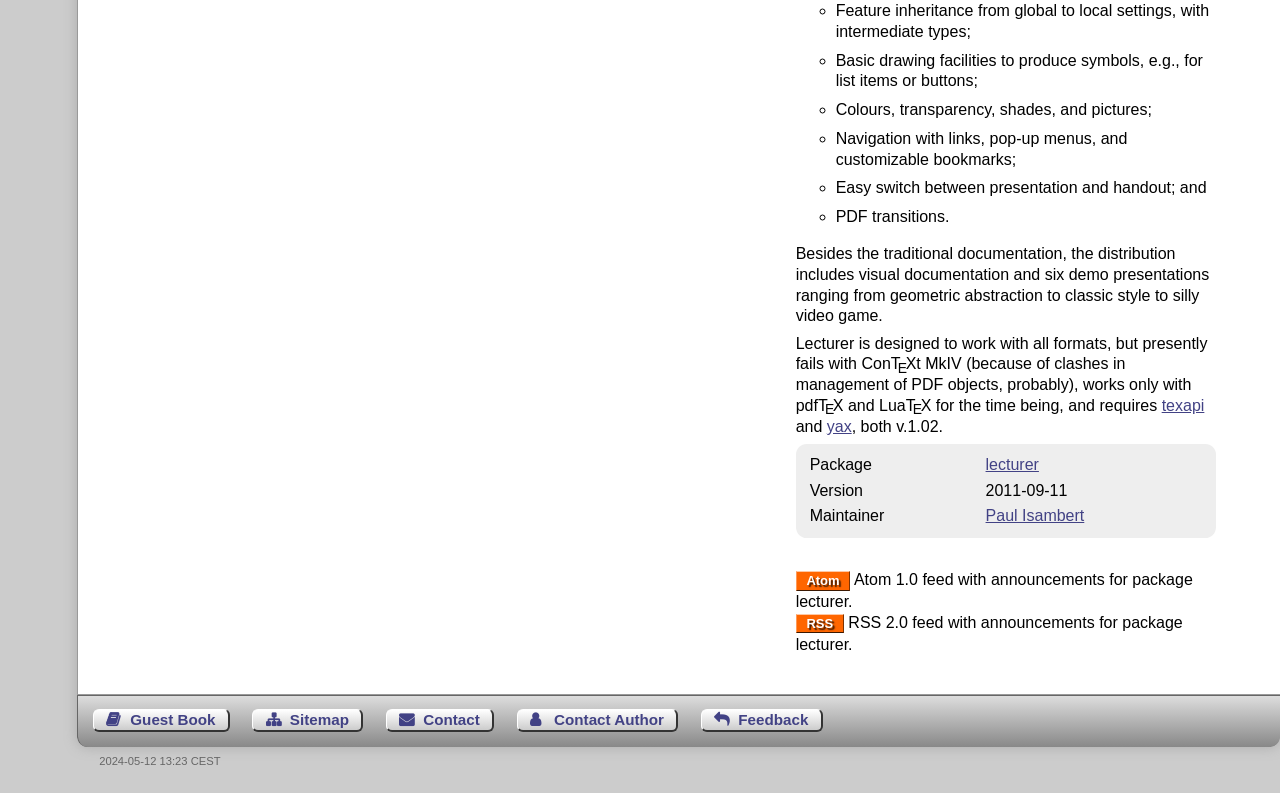Identify the bounding box coordinates for the UI element described as: "RSS".

[0.622, 0.774, 0.659, 0.799]